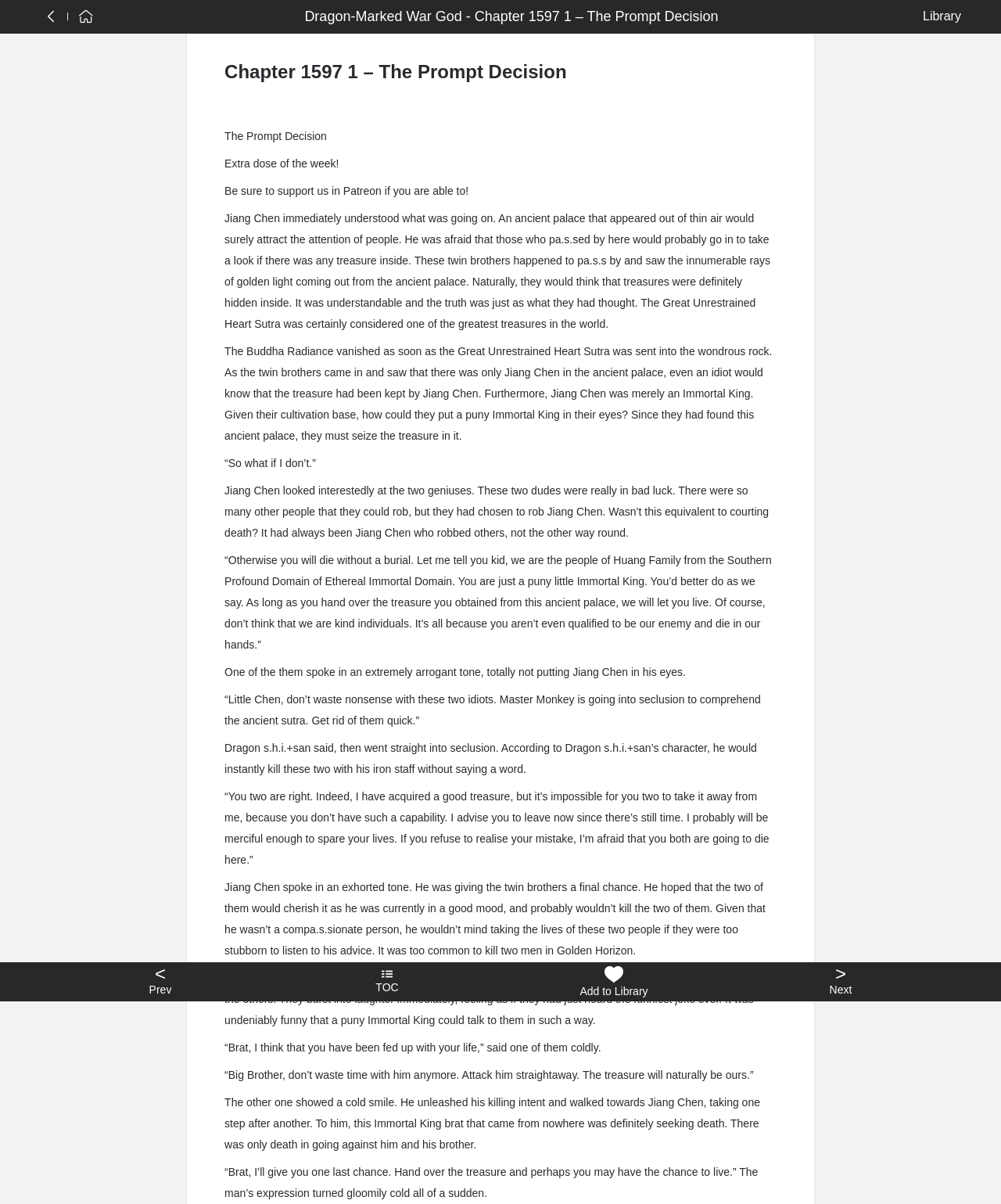How many images are there at the bottom of the webpage?
Using the image as a reference, answer the question in detail.

There are two image elements at the bottom of the webpage, located next to the 'TOC' and 'Add to Library' links. These images are decorative and do not contain any text.